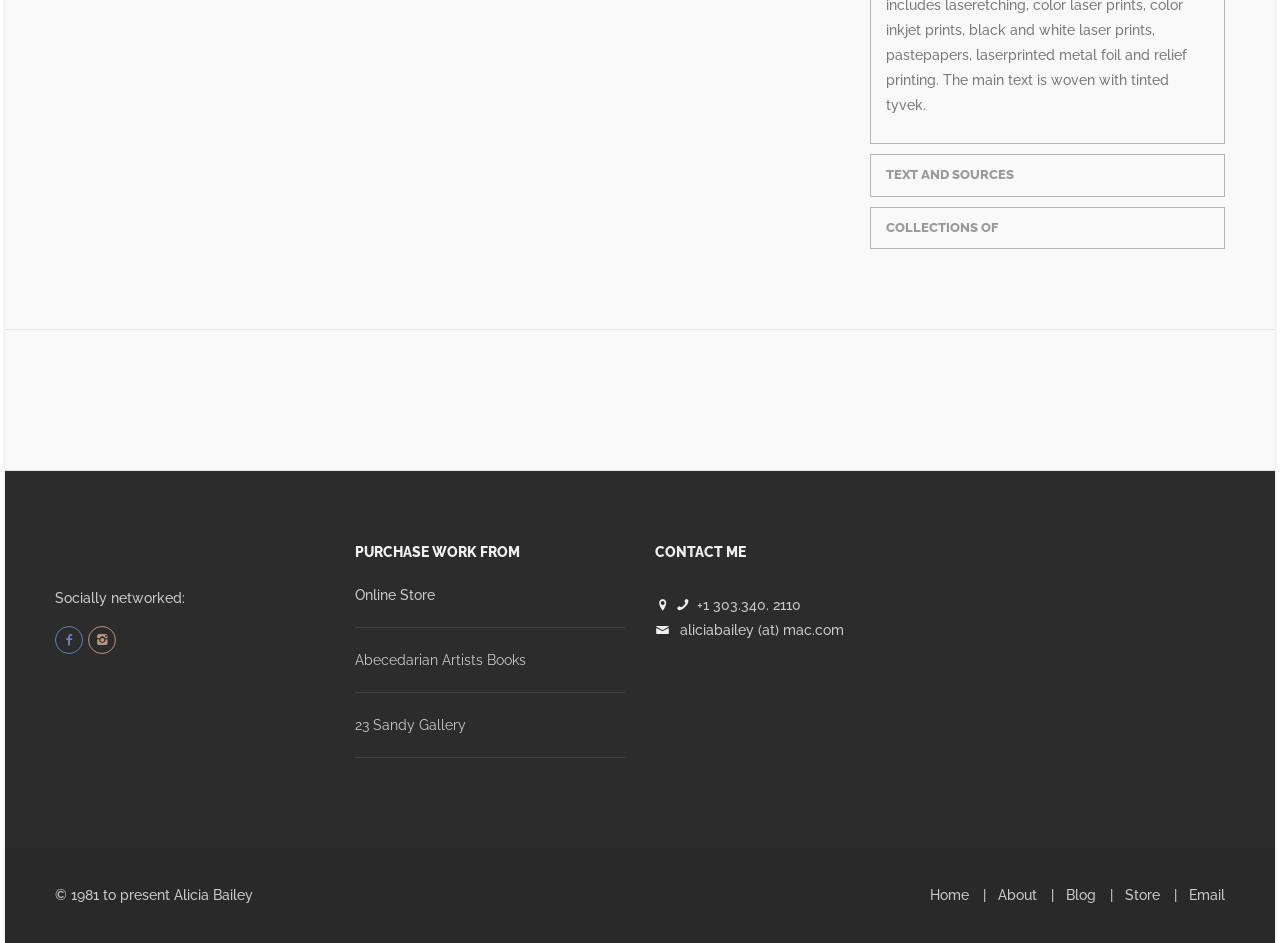Could you indicate the bounding box coordinates of the region to click in order to complete this instruction: "Visit Abecedarian Artists Books".

[0.277, 0.691, 0.411, 0.708]